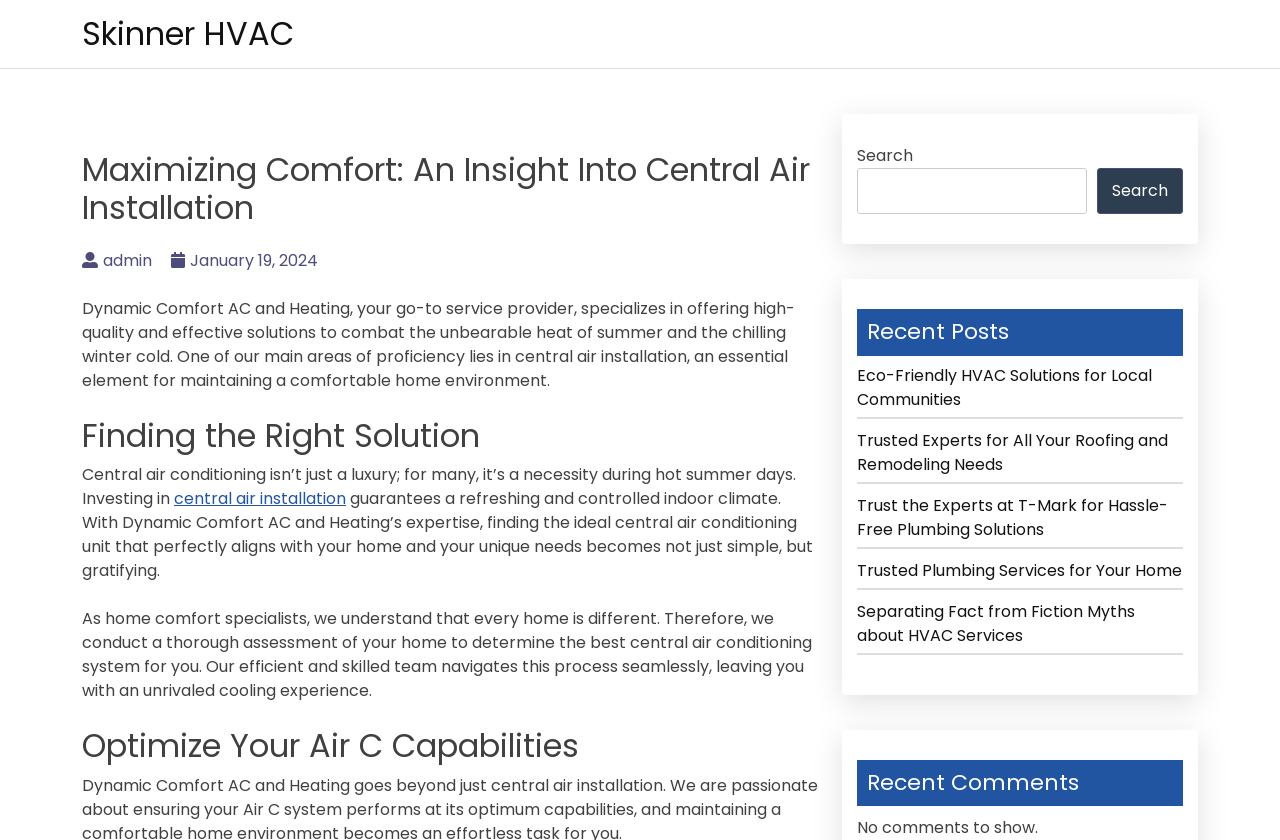Please study the image and answer the question comprehensively:
What is the benefit of investing in central air installation?

The webpage states that investing in central air installation guarantees a refreshing and controlled indoor climate. This suggests that one of the benefits of central air installation is to provide a comfortable and controlled indoor environment.